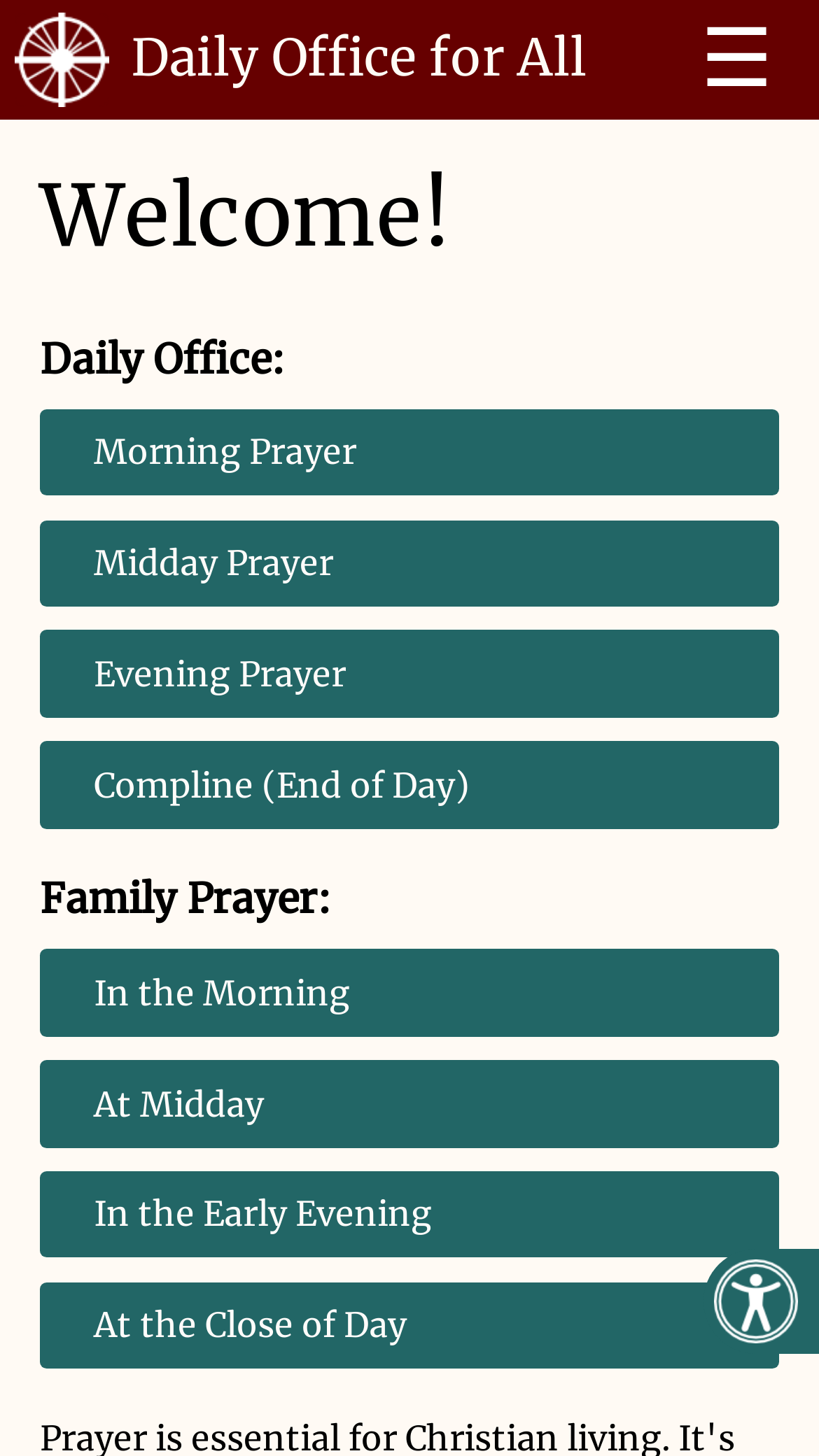Locate the bounding box coordinates of the clickable area to execute the instruction: "Access In the Morning". Provide the coordinates as four float numbers between 0 and 1, represented as [left, top, right, bottom].

[0.049, 0.652, 0.951, 0.712]